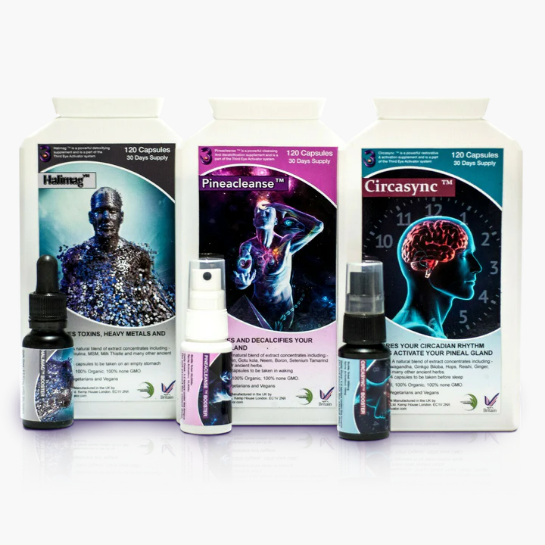What is the function of Circasync™?
Please respond to the question with a detailed and well-explained answer.

As mentioned in the caption, Circasync™ is a product in the kit that aids in regulating circadian rhythms to support pineal activation, which is an essential aspect of promoting pineal gland health.